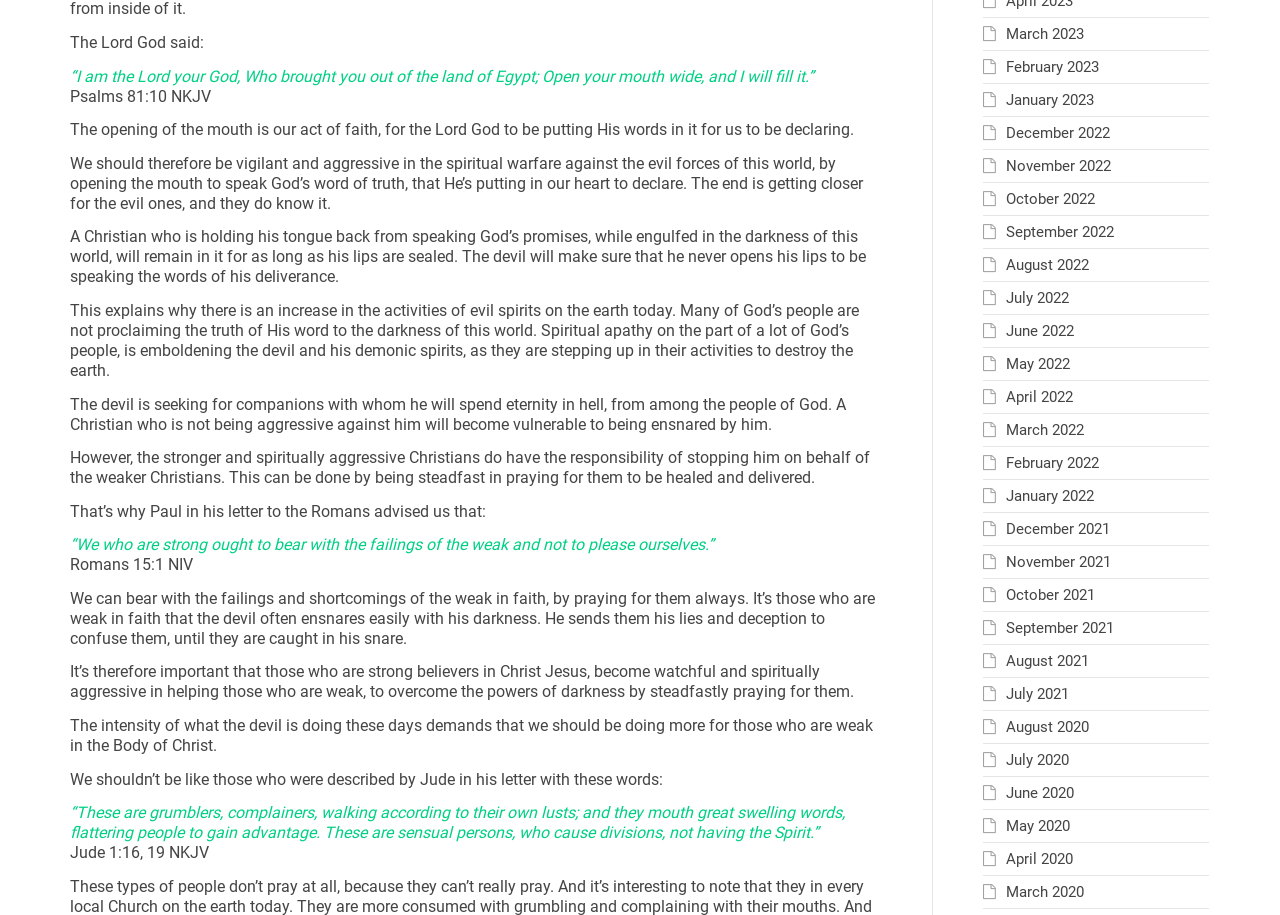What is the topic of the article?
Refer to the image and provide a detailed answer to the question.

The topic of the article appears to be spiritual warfare, as it discusses the importance of speaking God's word of truth and being vigilant against the evil forces of this world.